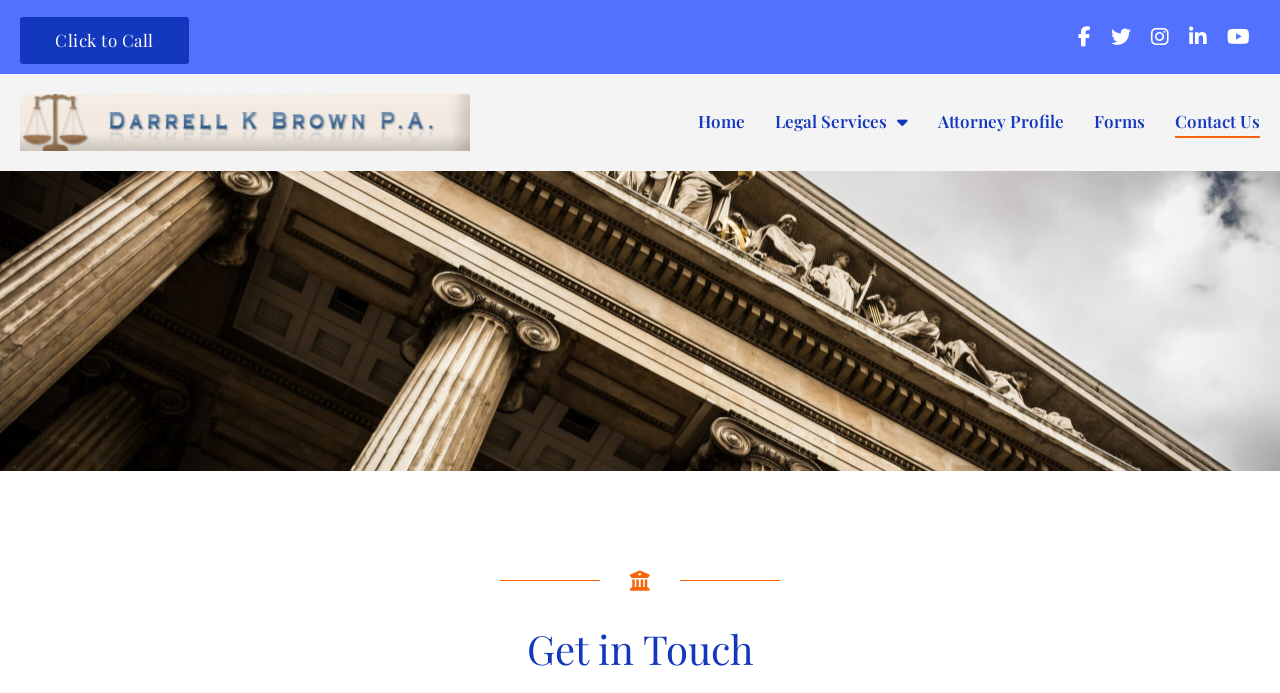Utilize the details in the image to give a detailed response to the question: What is the title of the section at the bottom?

I found a heading at the bottom of the webpage, which reads 'Get in Touch'. This section likely contains contact information or a contact form.